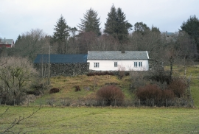Elaborate on the various elements present in the image.

This image showcases an extended farm dwelling located at Hopland, characterized by its historical architecture and built environment. The farm is depicted as a long, continuous structure composed of a dwelling house, hayshed, and cowshed arranged in a sequential layout. The surrounding landscape features gentle rolling hills with patches of greenery and trees, reflecting the tranquil rural setting of West Norway. The photograph highlights the architectural heritage of coastal communities, emphasizing the significance of such structures that contribute to the North Atlantic cultural area. This particular farmhouse illustrates the traditional building practices that have largely diminished over time, providing a glimpse into the rural lifestyle of earlier generations.